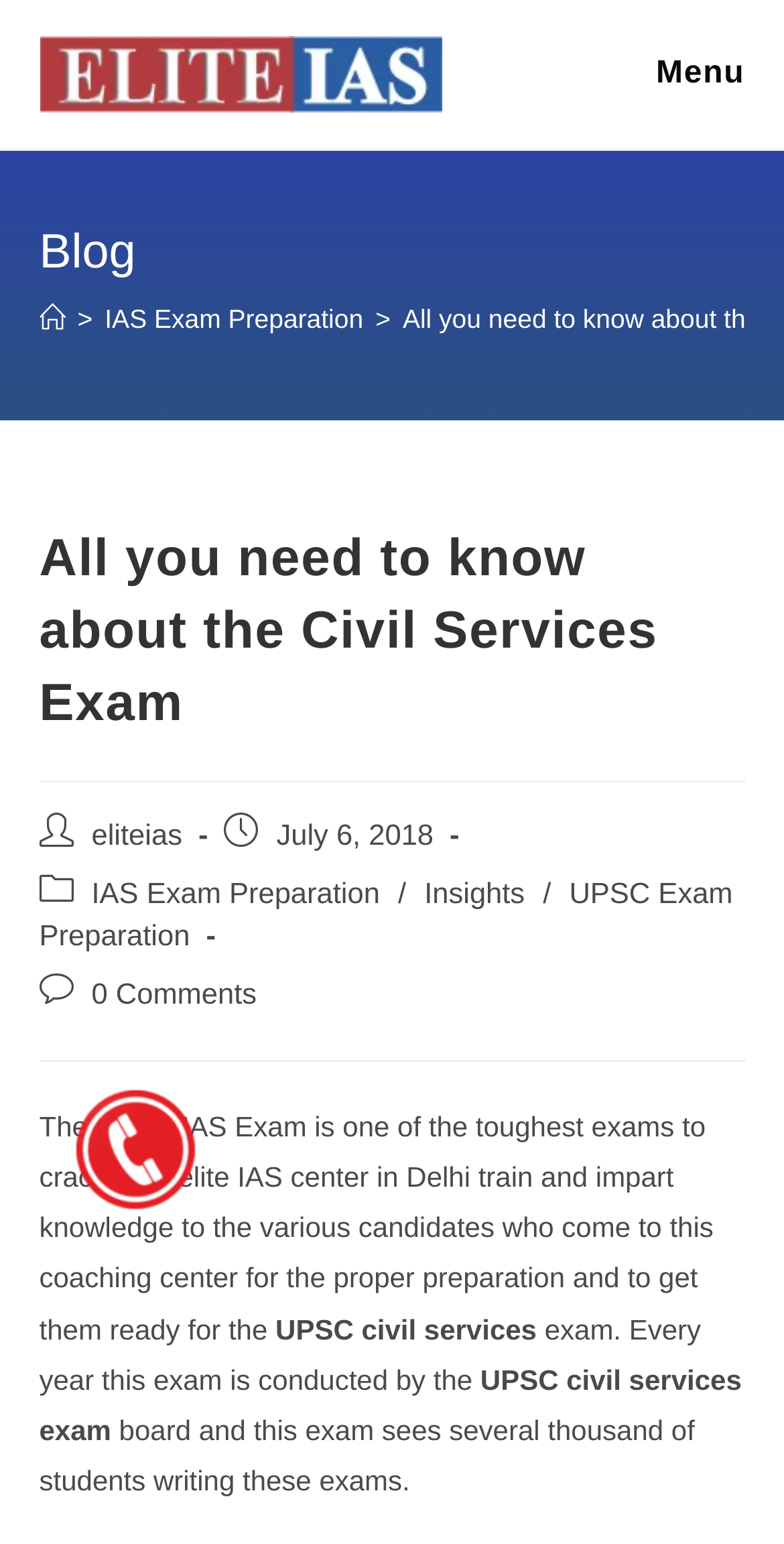Based on the image, provide a detailed and complete answer to the question: 
What is the topic of the blog post?

The topic of the blog post can be inferred from the heading 'All you need to know about the Civil Services Exam' with bounding box coordinates [0.05, 0.337, 0.95, 0.506] and also from the links 'IAS Exam Preparation' and 'UPSC Exam Preparation' which are related to the civil services exam.